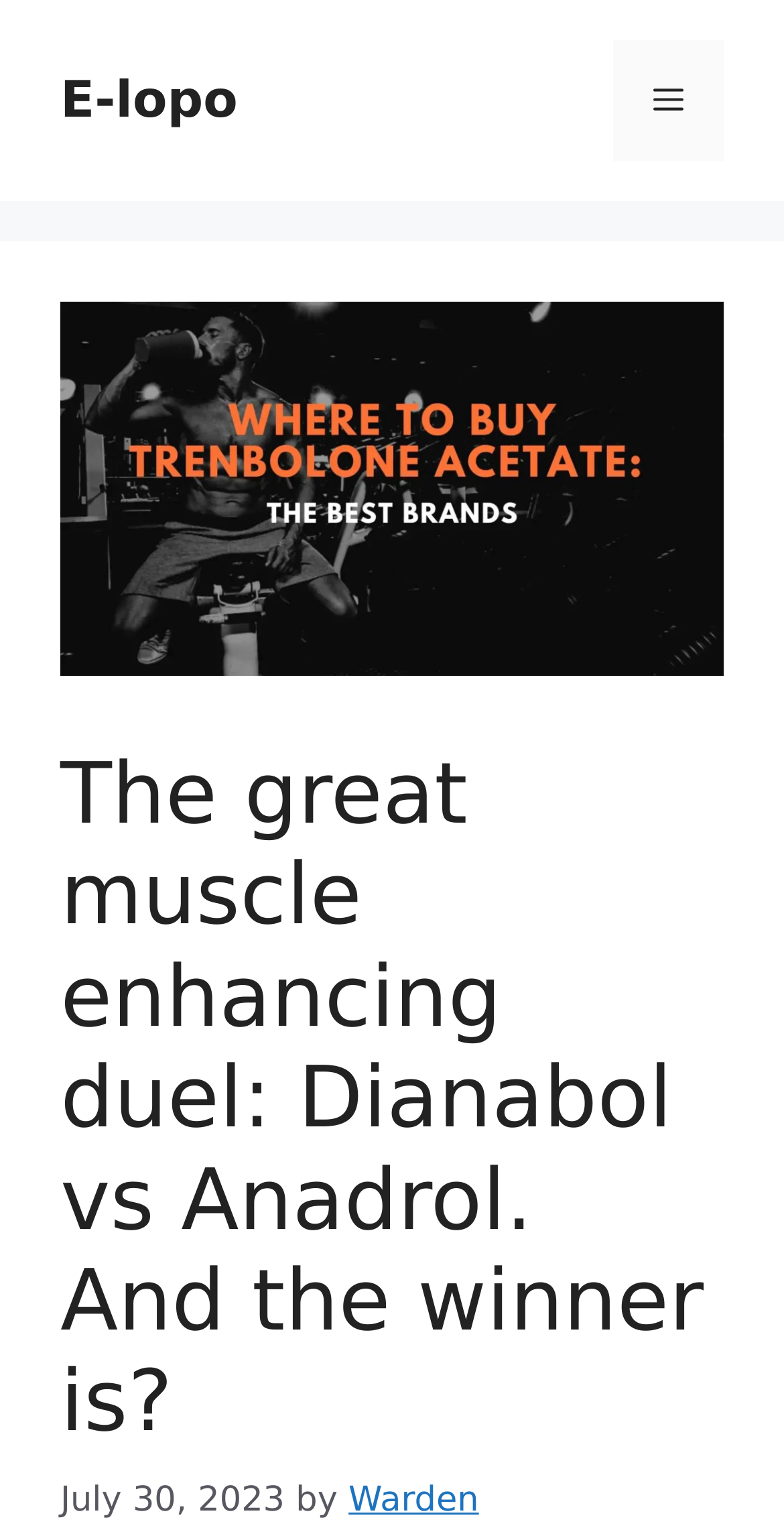Respond with a single word or short phrase to the following question: 
What is the name of the website?

E-lopo